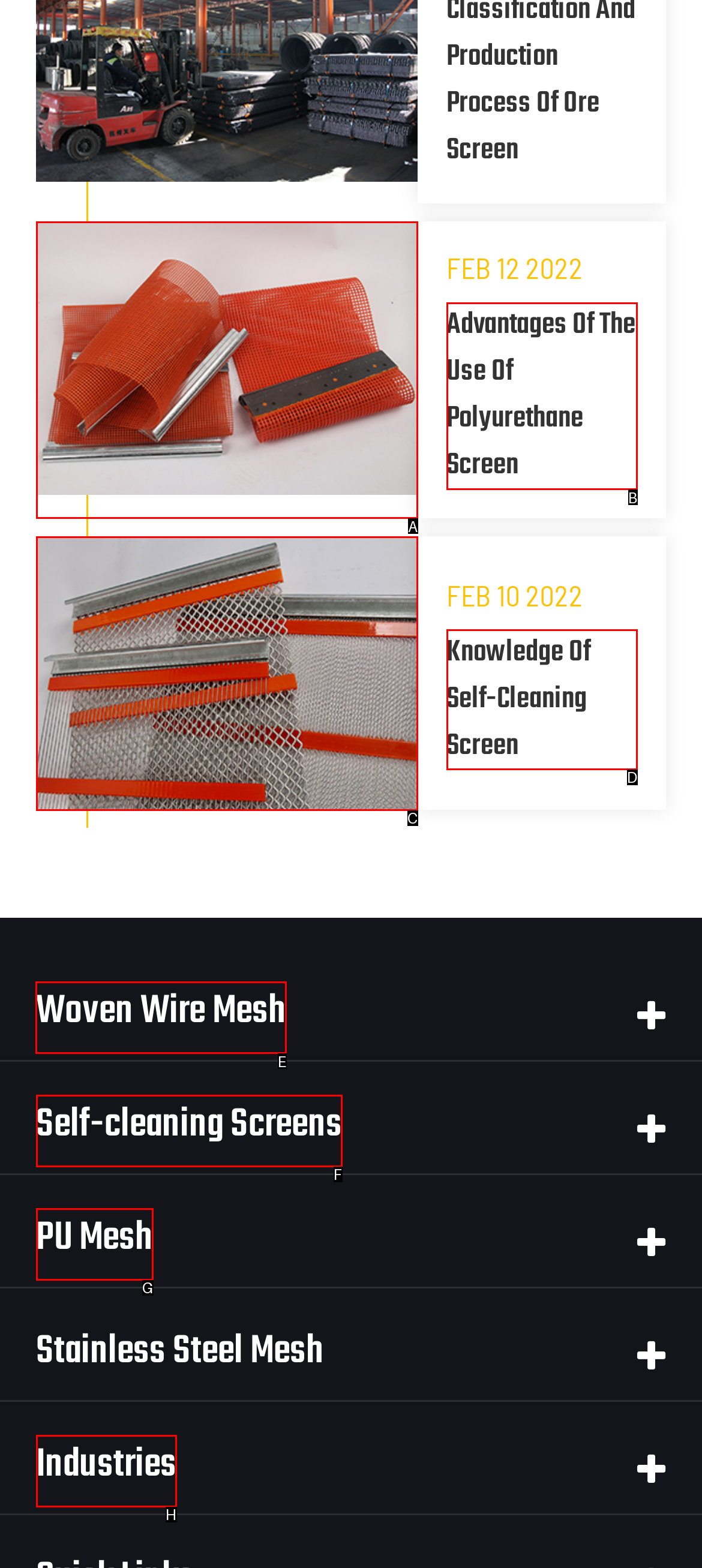Identify the correct lettered option to click in order to perform this task: learn about woven wire mesh. Respond with the letter.

E